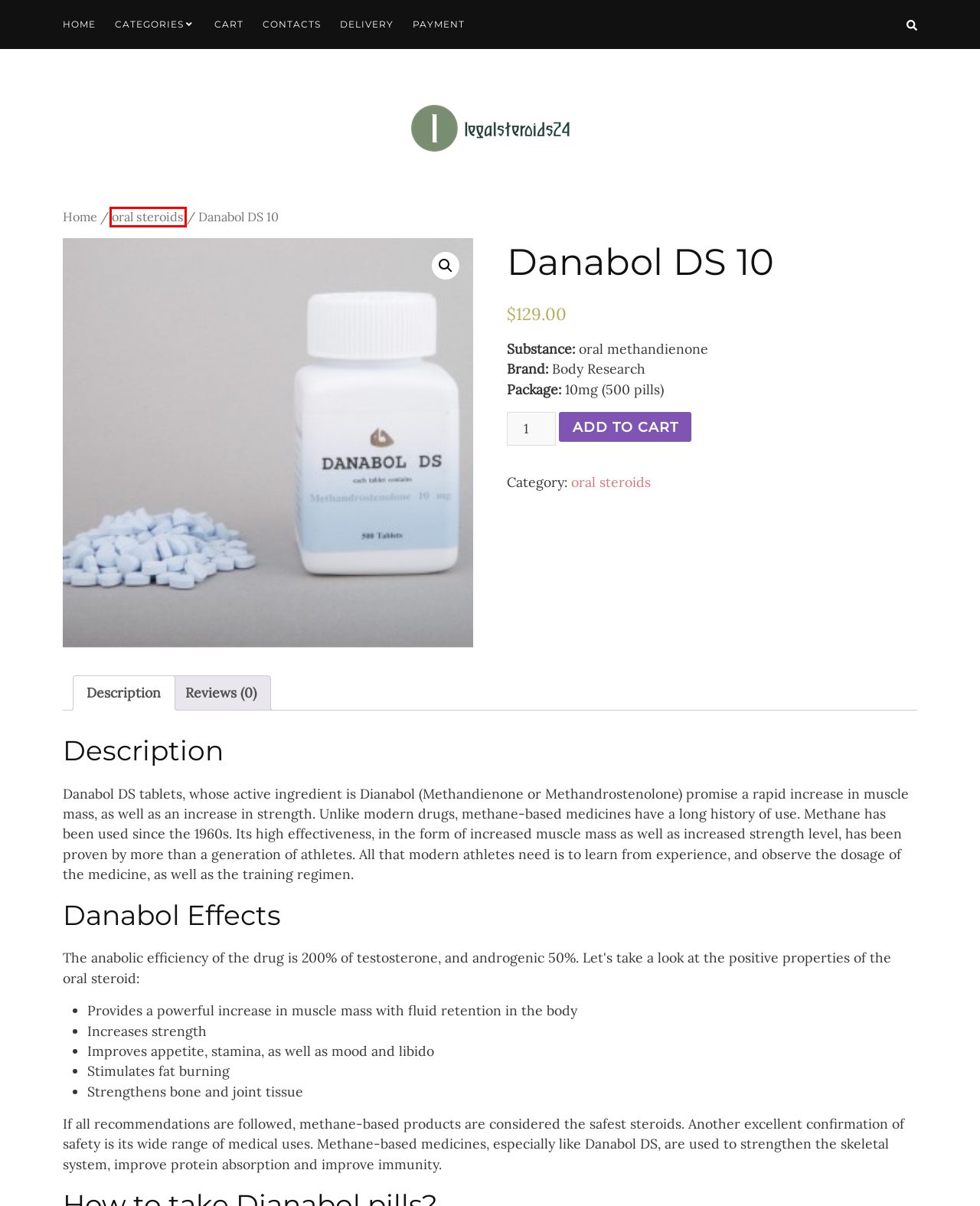You are given a screenshot of a webpage with a red rectangle bounding box. Choose the best webpage description that matches the new webpage after clicking the element in the bounding box. Here are the candidates:
A. oral steroids buy online at low price in the USA
B. Delivery -
C. ARIMIDEX Price 74.50 Sale in the USA
D. legalsteroids24.com - Steroid store in the USA - buy steroids and anabolics online
E. Payment -
F. Contacts -
G. Magnum Turnibol 10 Price 41.20 Sale in the USA
H. Cart -

A